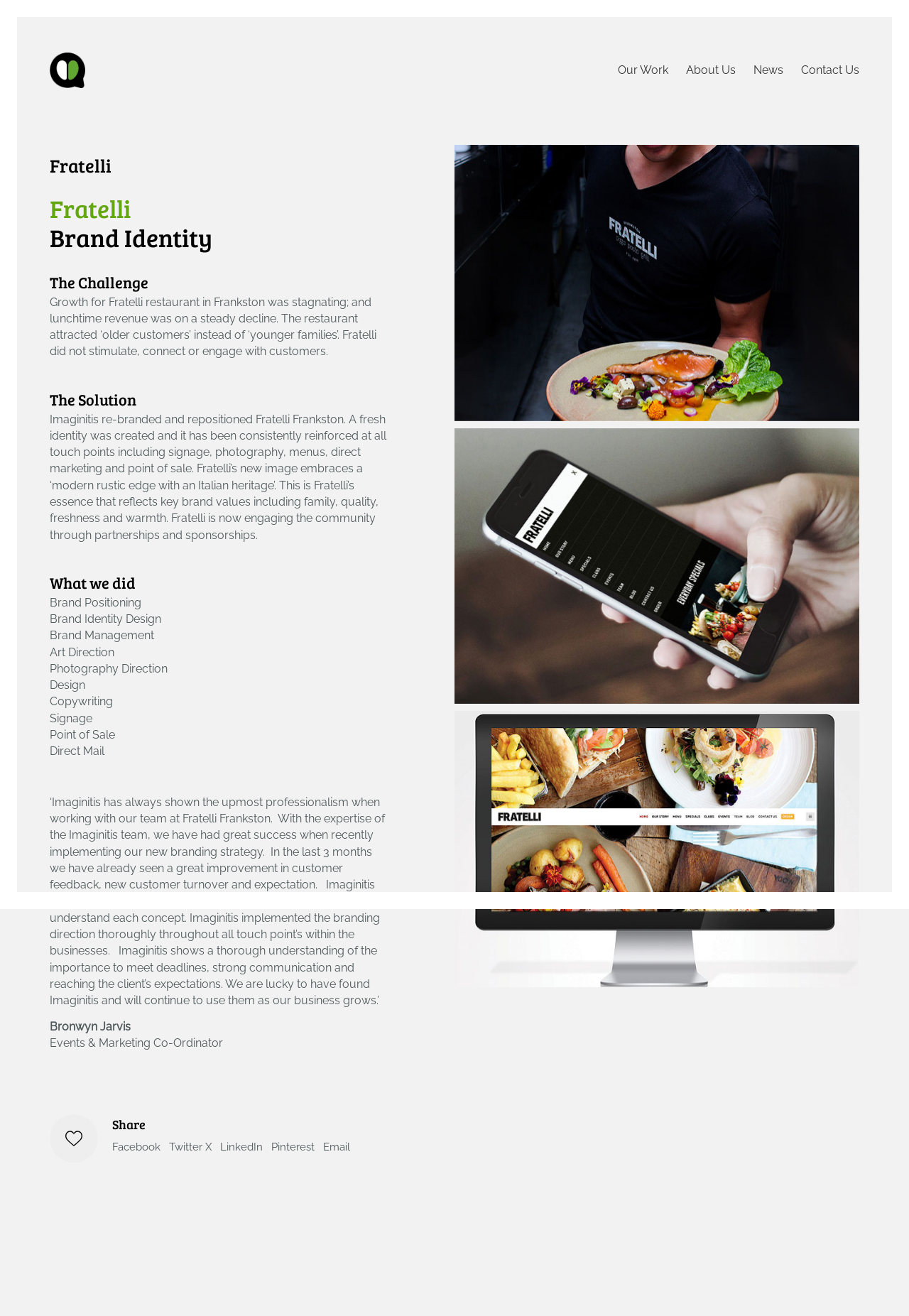Identify the bounding box of the UI component described as: "About Us".

[0.755, 0.047, 0.809, 0.06]